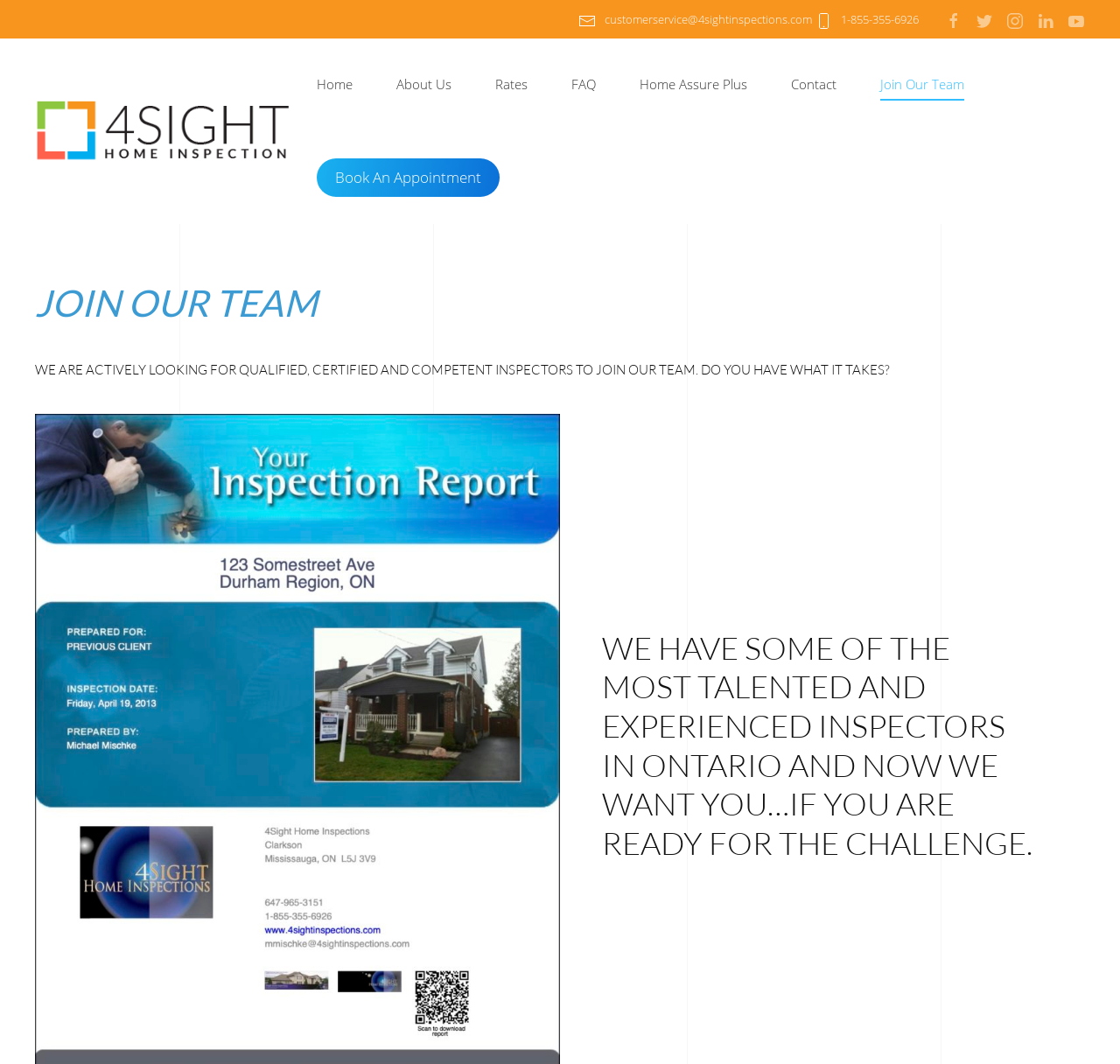Please determine the bounding box coordinates of the element to click on in order to accomplish the following task: "Explore the FAQ section". Ensure the coordinates are four float numbers ranging from 0 to 1, i.e., [left, top, right, bottom].

[0.491, 0.036, 0.551, 0.123]